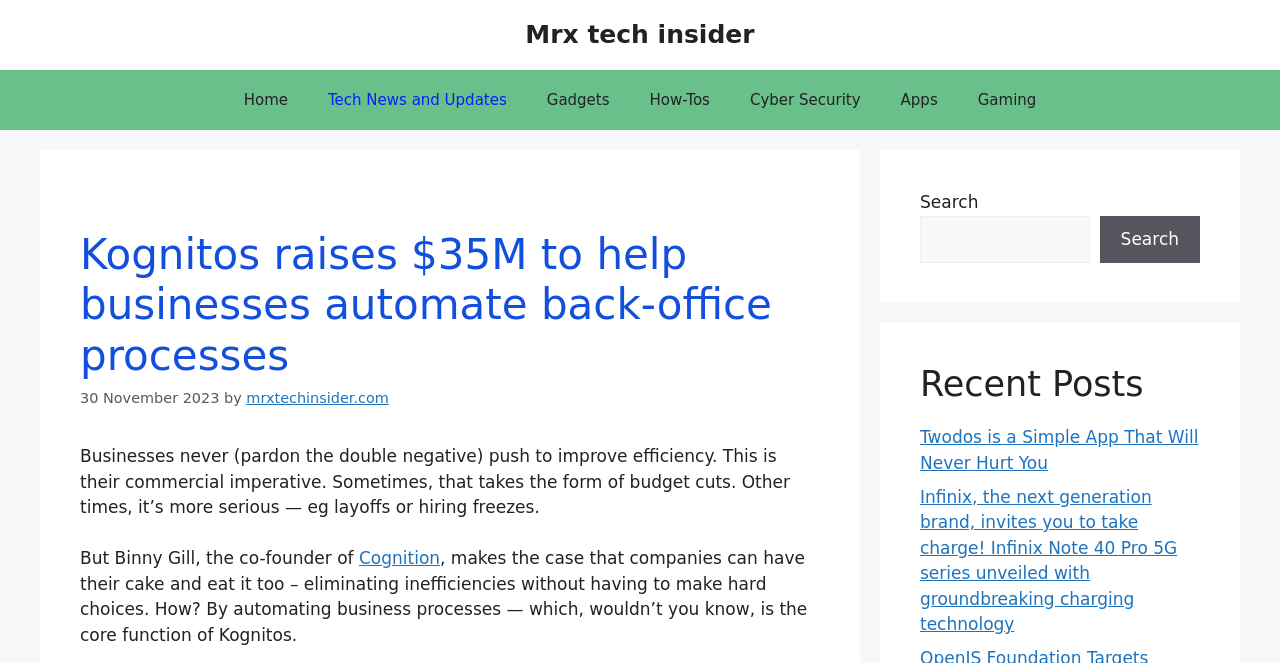What is the date of the article?
Craft a detailed and extensive response to the question.

I found the date of the article by looking at the time element, which is located below the main heading and contains the text '30 November 2023'.